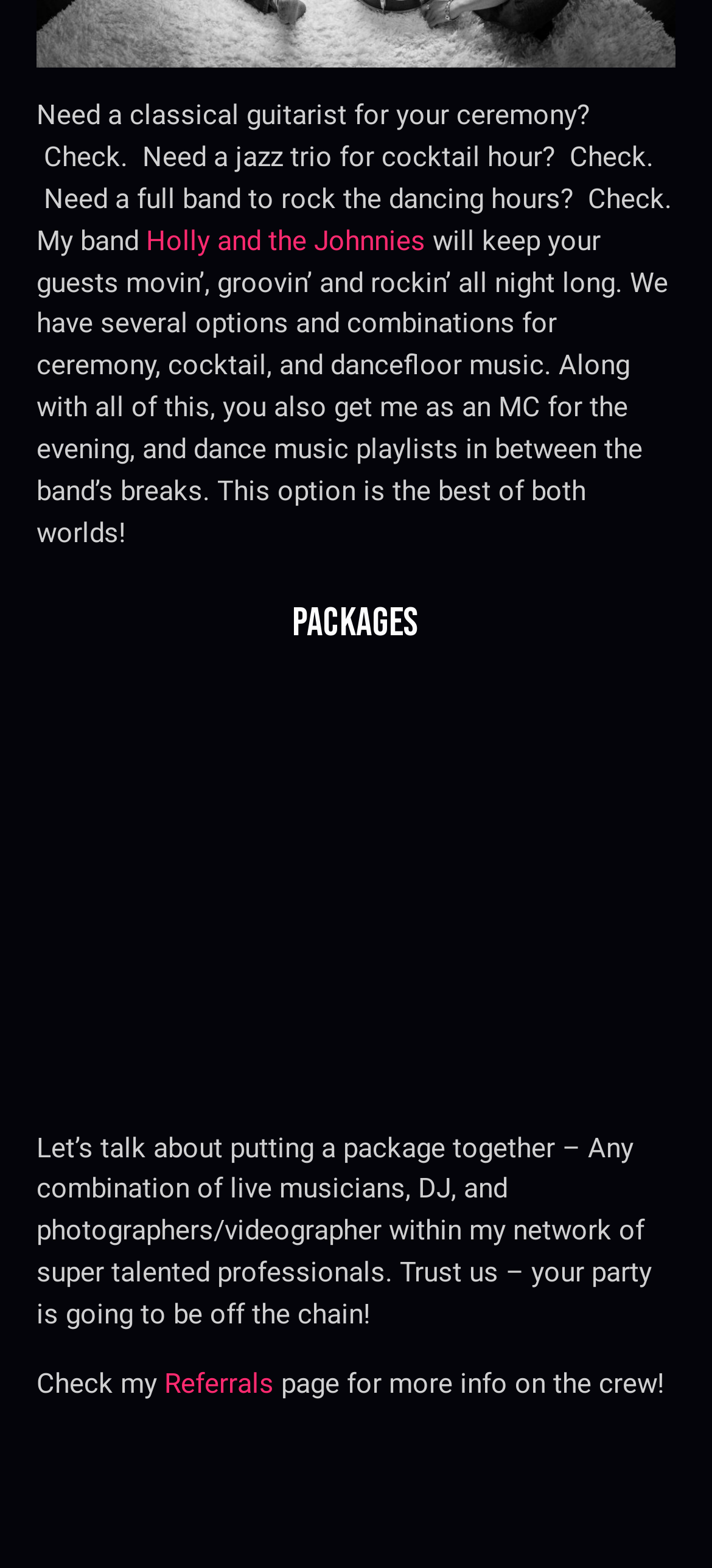What type of music services are offered?
Examine the image and give a concise answer in one word or a short phrase.

Classical, jazz, and rock